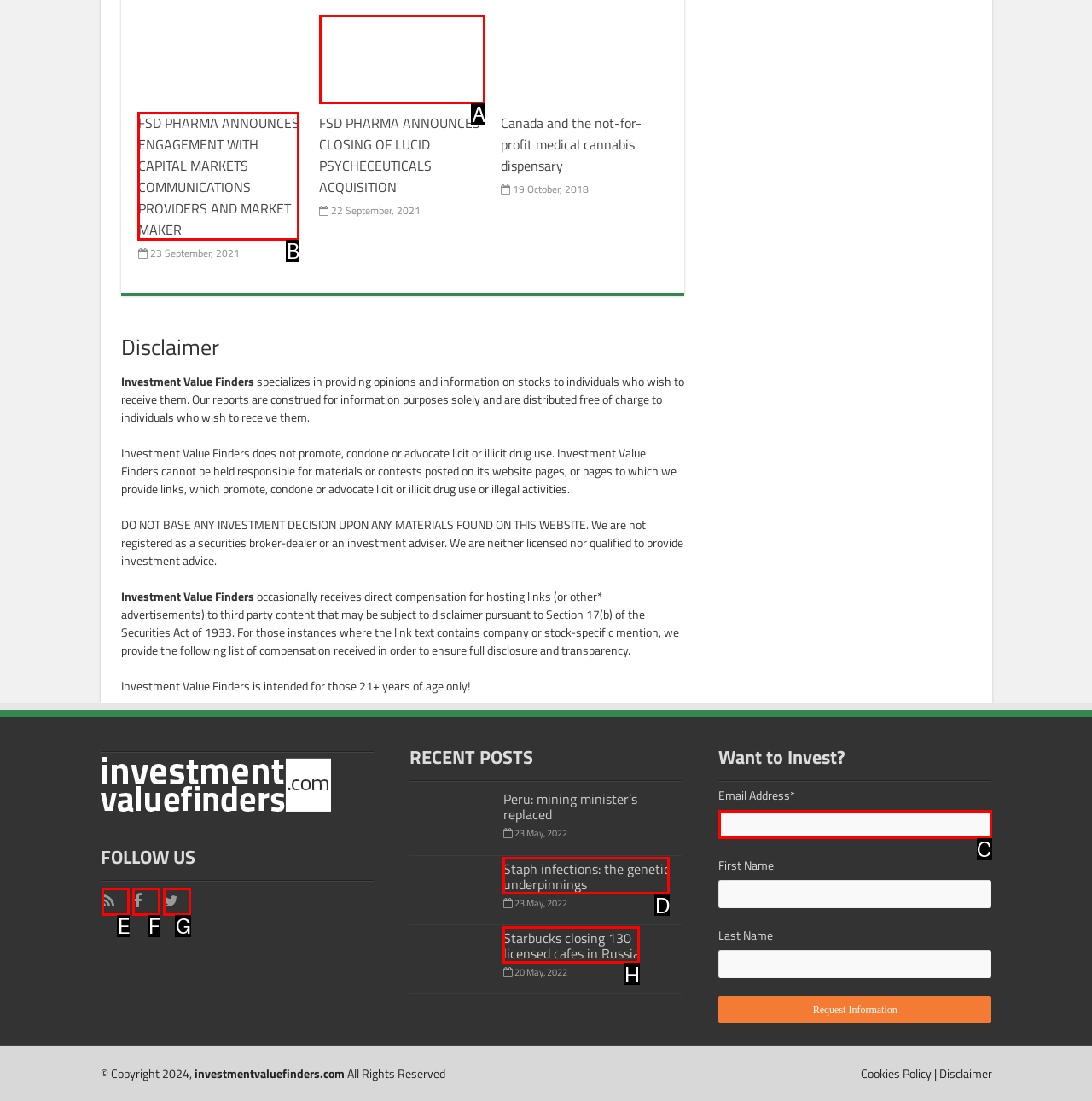Given the description: Staph infections: the genetic underpinnings, identify the corresponding option. Answer with the letter of the appropriate option directly.

D